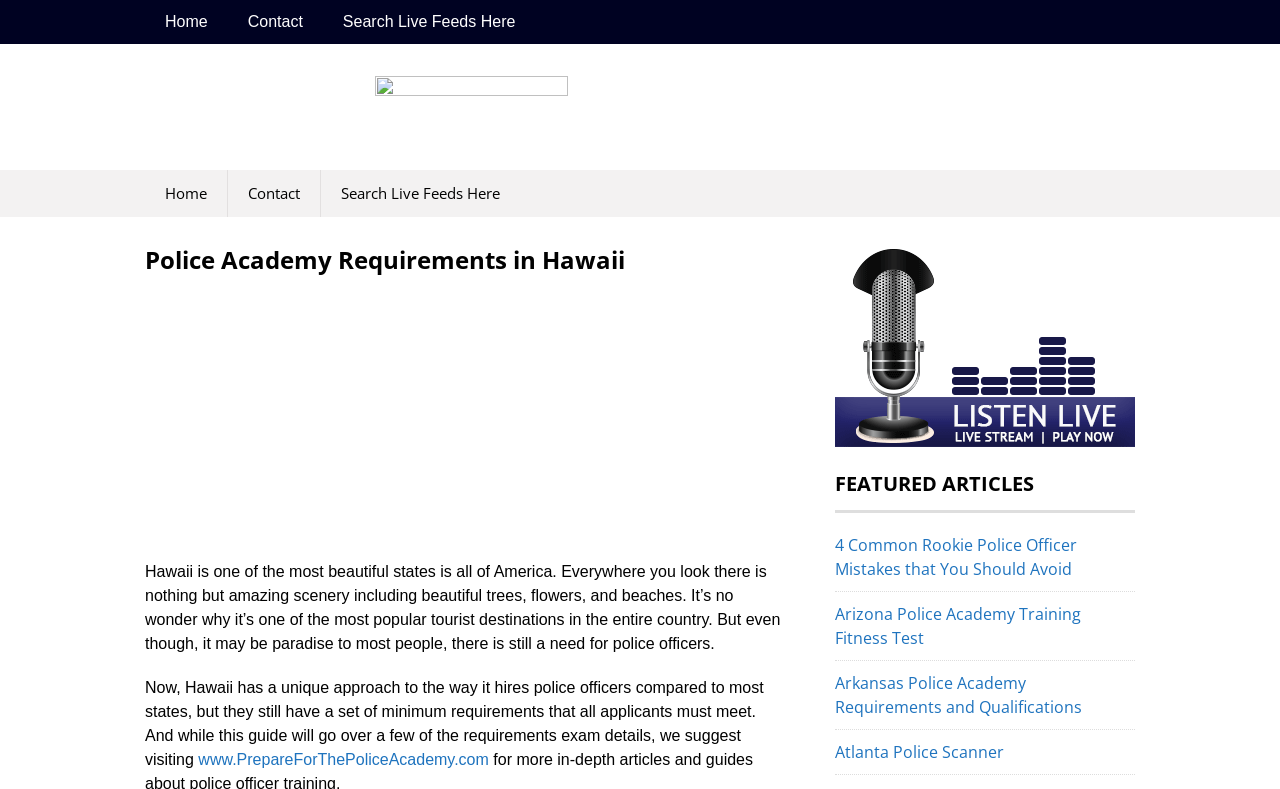What is the description of Hawaii in this webpage?
Based on the image, answer the question in a detailed manner.

According to the text, Hawaii is described as 'one of the most beautiful states in all of America' with 'amazing scenery including beautiful trees, flowers, and beaches'.